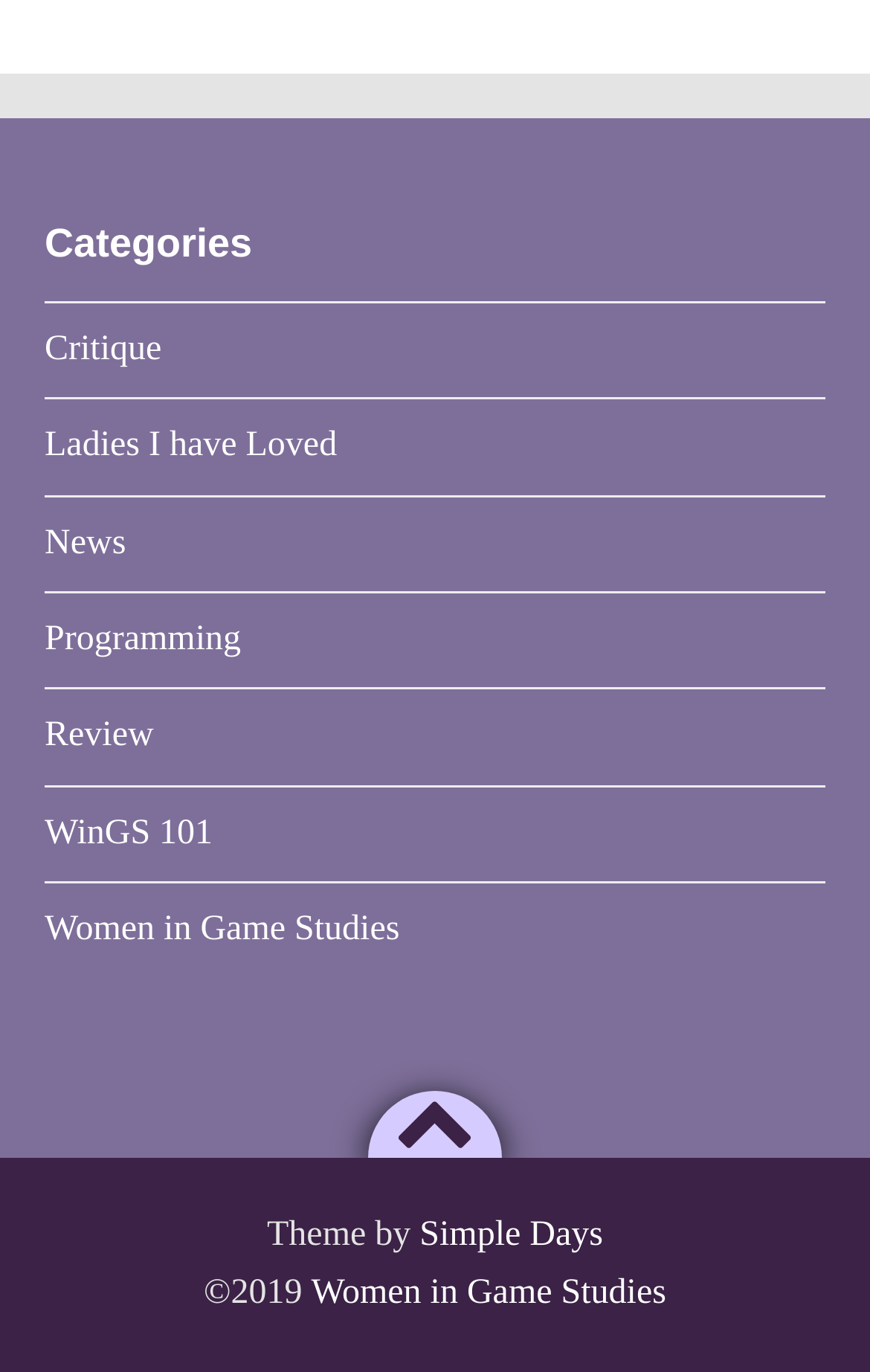Locate the bounding box coordinates of the area you need to click to fulfill this instruction: 'Click on the 'Critique' category'. The coordinates must be in the form of four float numbers ranging from 0 to 1: [left, top, right, bottom].

[0.051, 0.24, 0.186, 0.268]